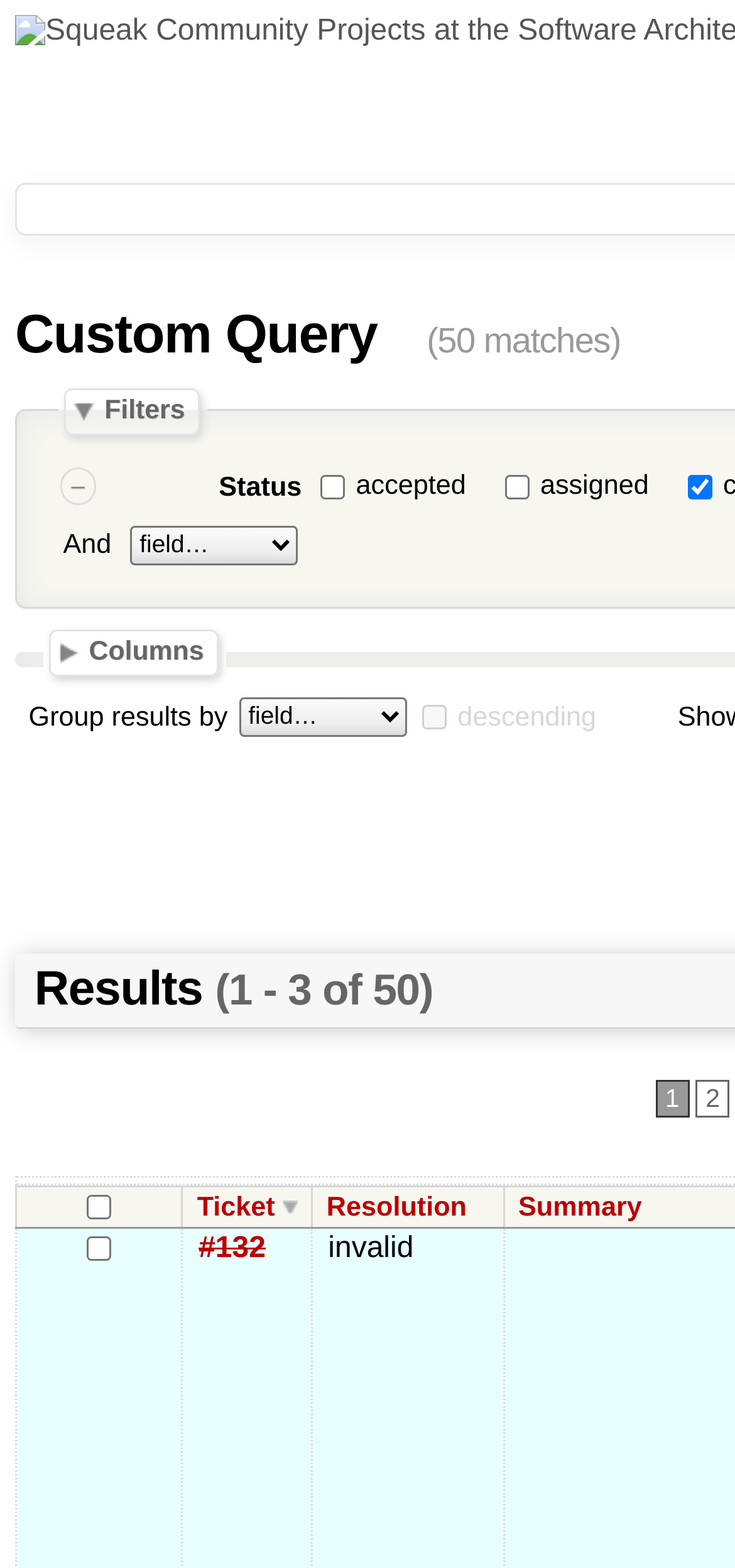Please determine the bounding box coordinates of the element's region to click for the following instruction: "Visit the About us page".

None